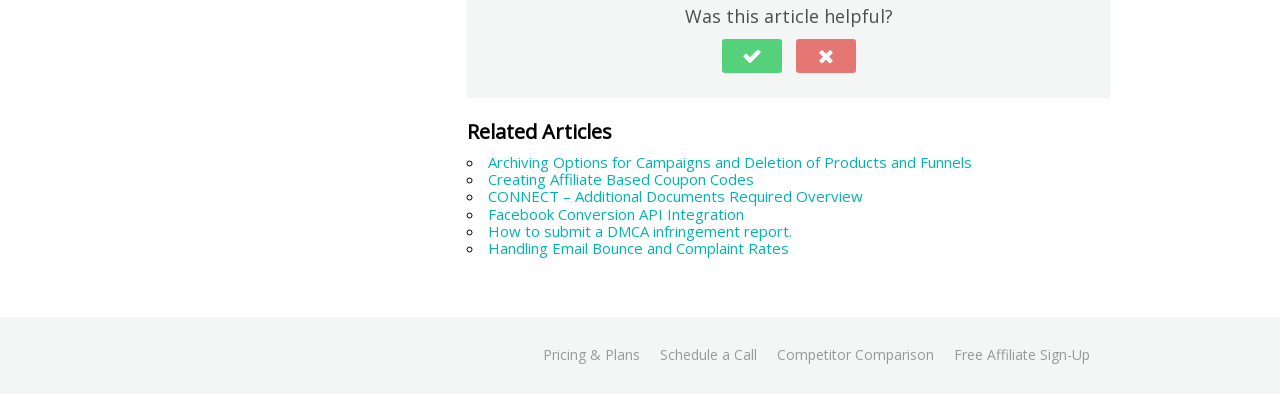What is the purpose of the 'Yes' and 'No' buttons?
Please use the image to provide an in-depth answer to the question.

The 'Yes' and 'No' buttons are placed below the heading 'Was this article helpful?' which suggests that they are used to provide feedback on the article's helpfulness. The user can click 'Yes' if the article was helpful or 'No' if it was not.